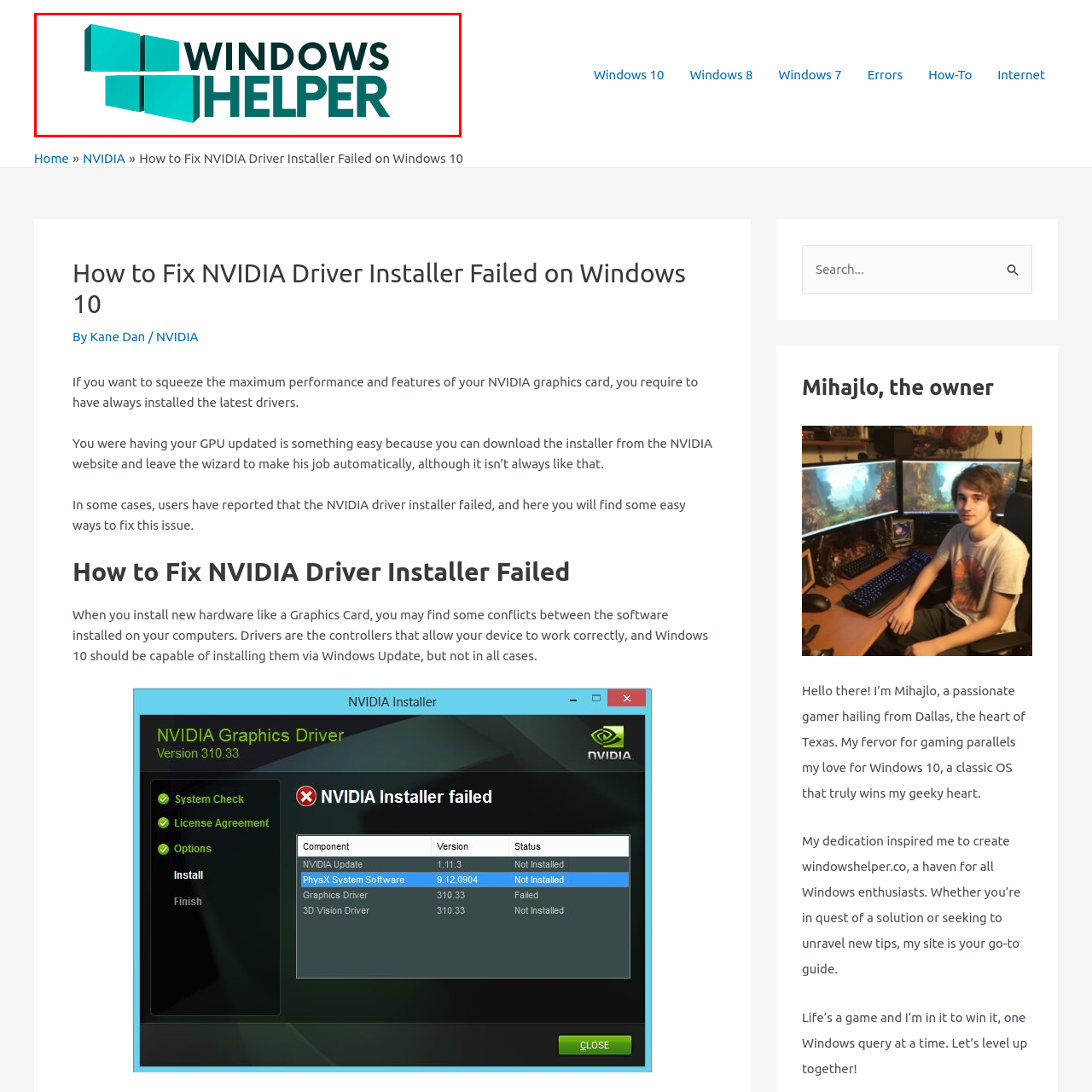What shapes are used in the logo?
Please review the image inside the red bounding box and answer using a single word or phrase.

Geometric shapes